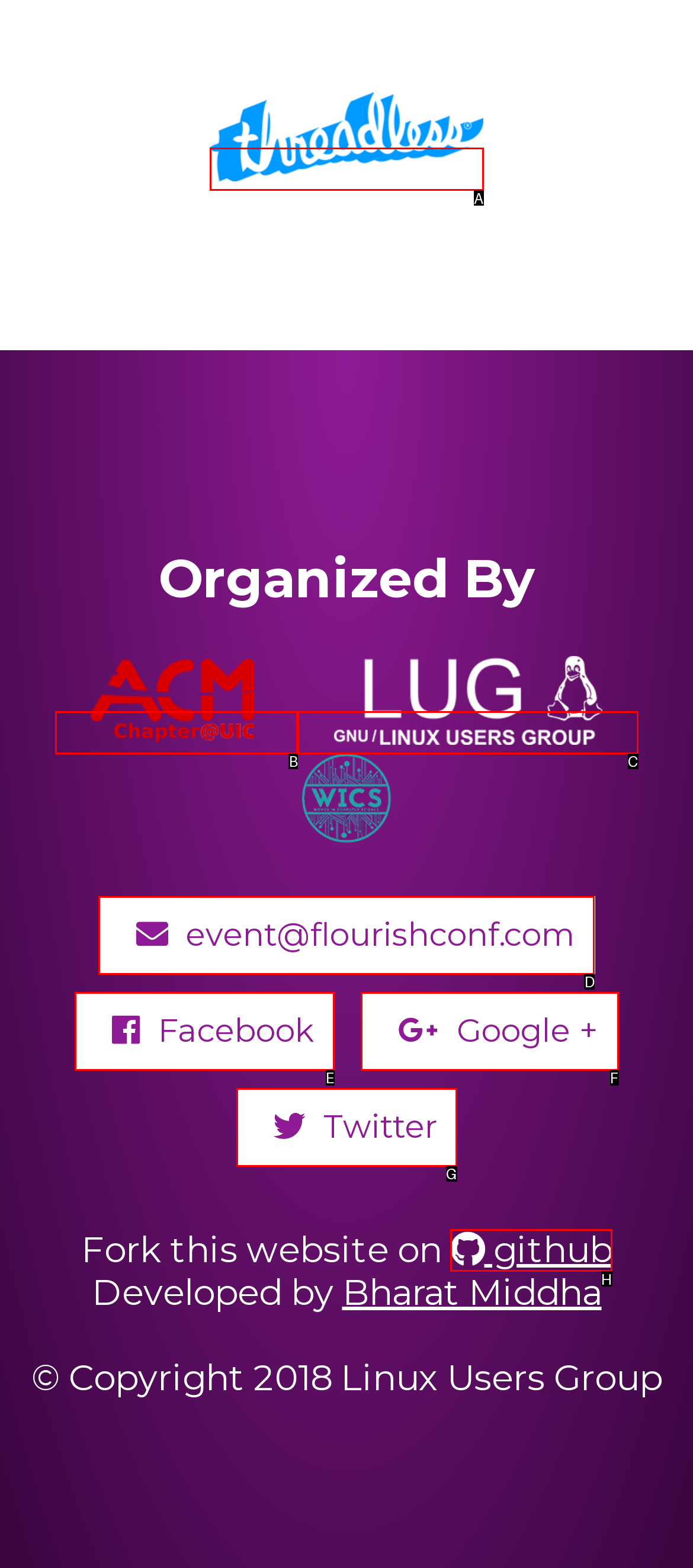Choose the letter of the UI element necessary for this task: Fork this website on GitHub
Answer with the correct letter.

H